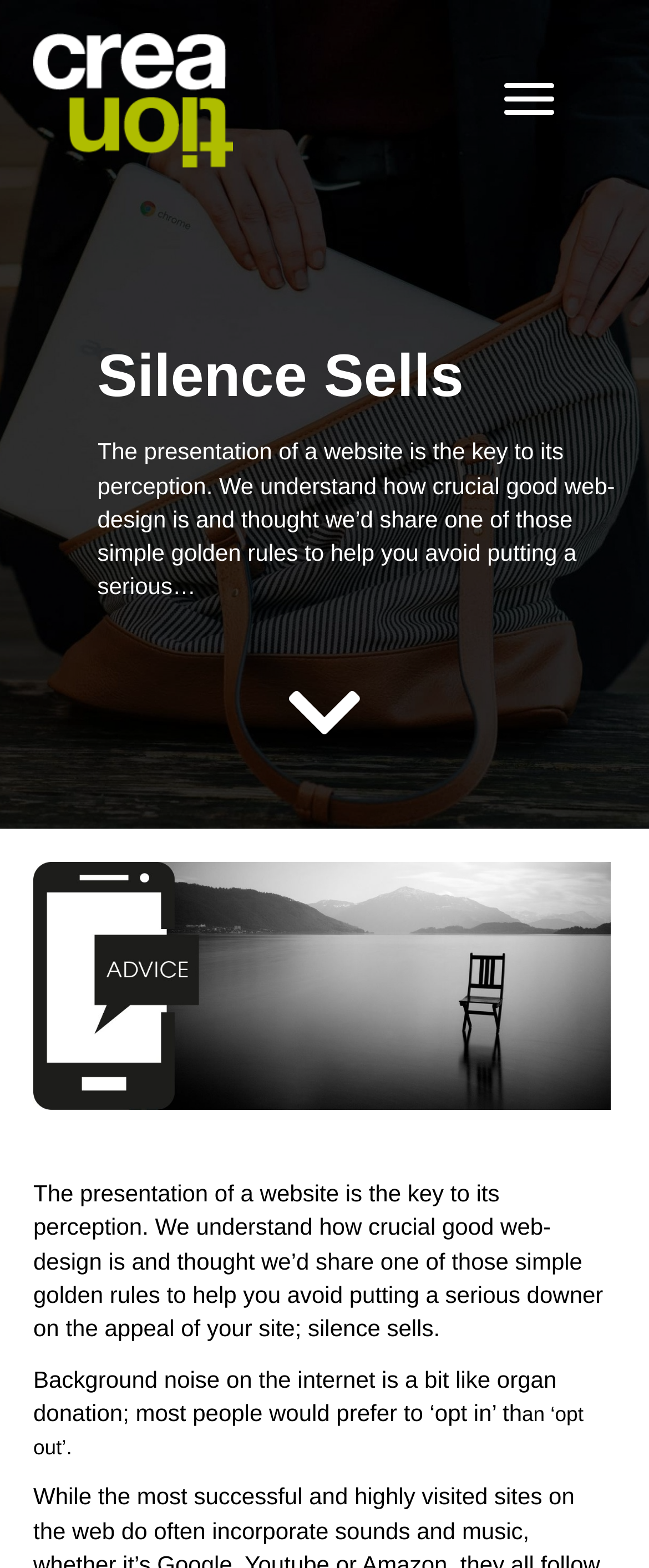Respond concisely with one word or phrase to the following query:
What is the analogy used to describe background noise on the internet?

Organ donation